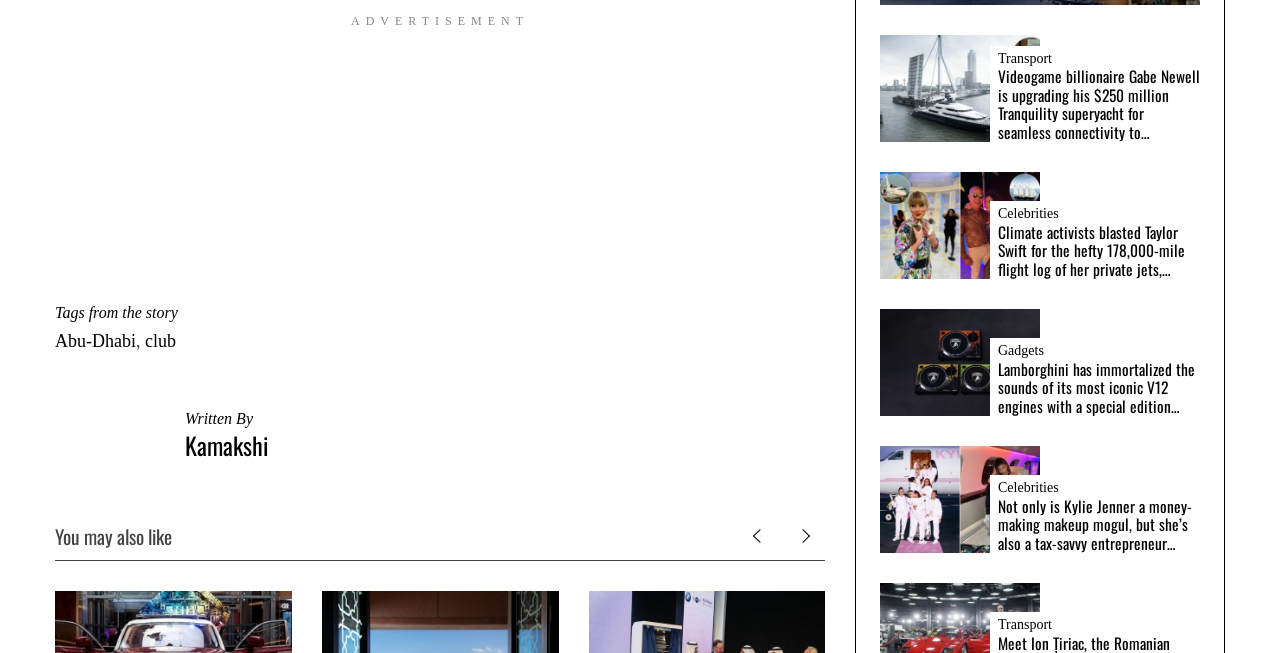Who wrote the article?
From the screenshot, provide a brief answer in one word or phrase.

Kamakshi